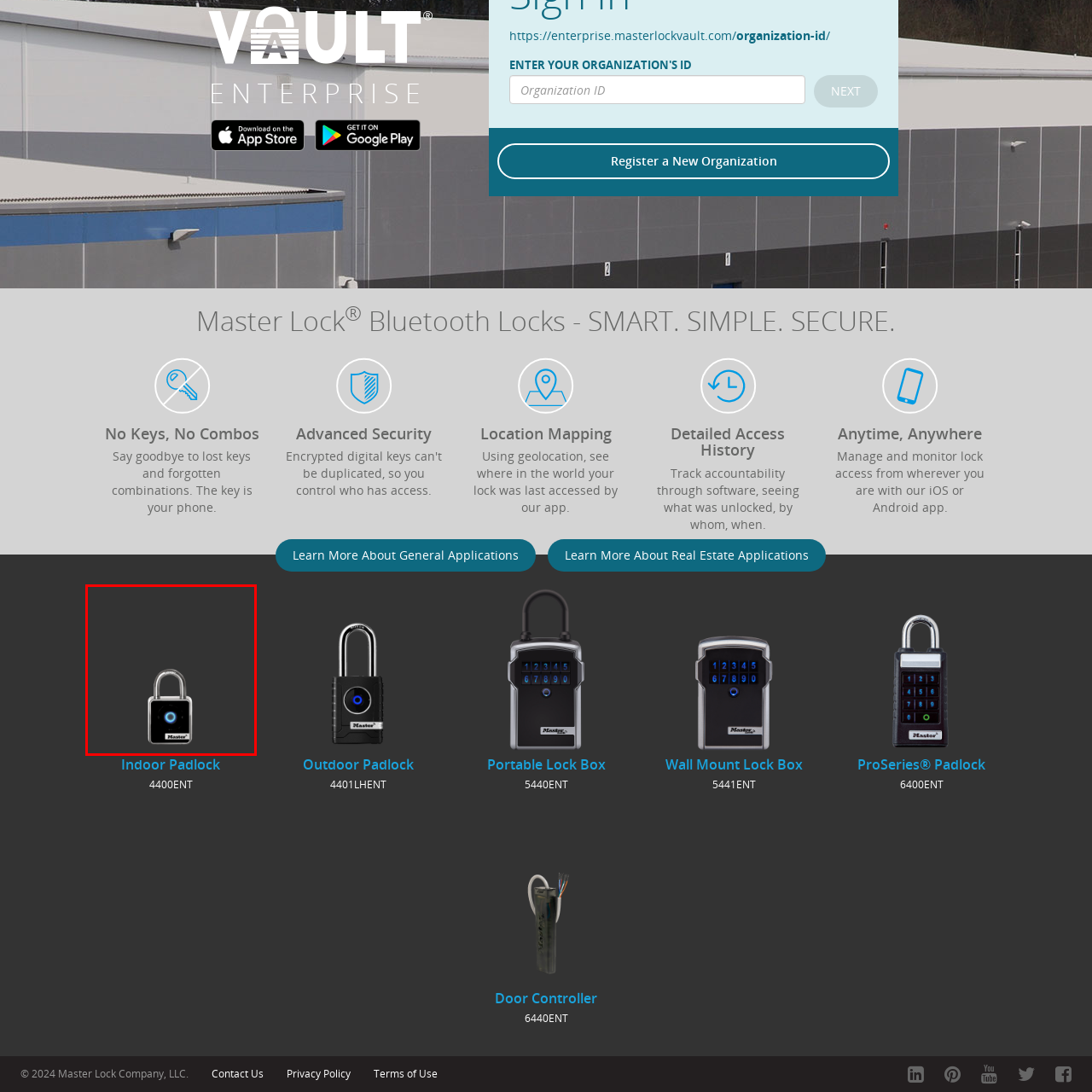What is the intended use of the padlock?
Please focus on the image surrounded by the red bounding box and provide a one-word or phrase answer based on the image.

Indoor applications